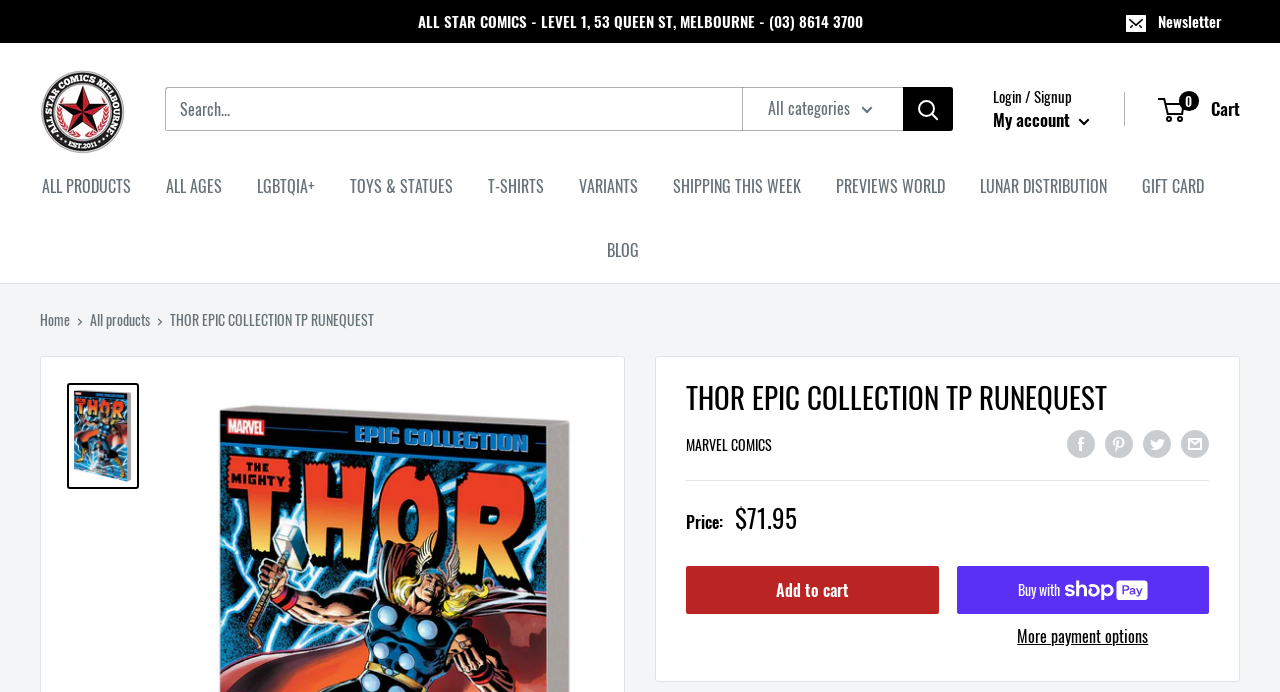Can you give a comprehensive explanation to the question given the content of the image?
How much does the comic book cost?

I found the answer by looking at the LayoutTable section, where it lists the price of the comic book as '$71.95' in the LayoutTableCell.